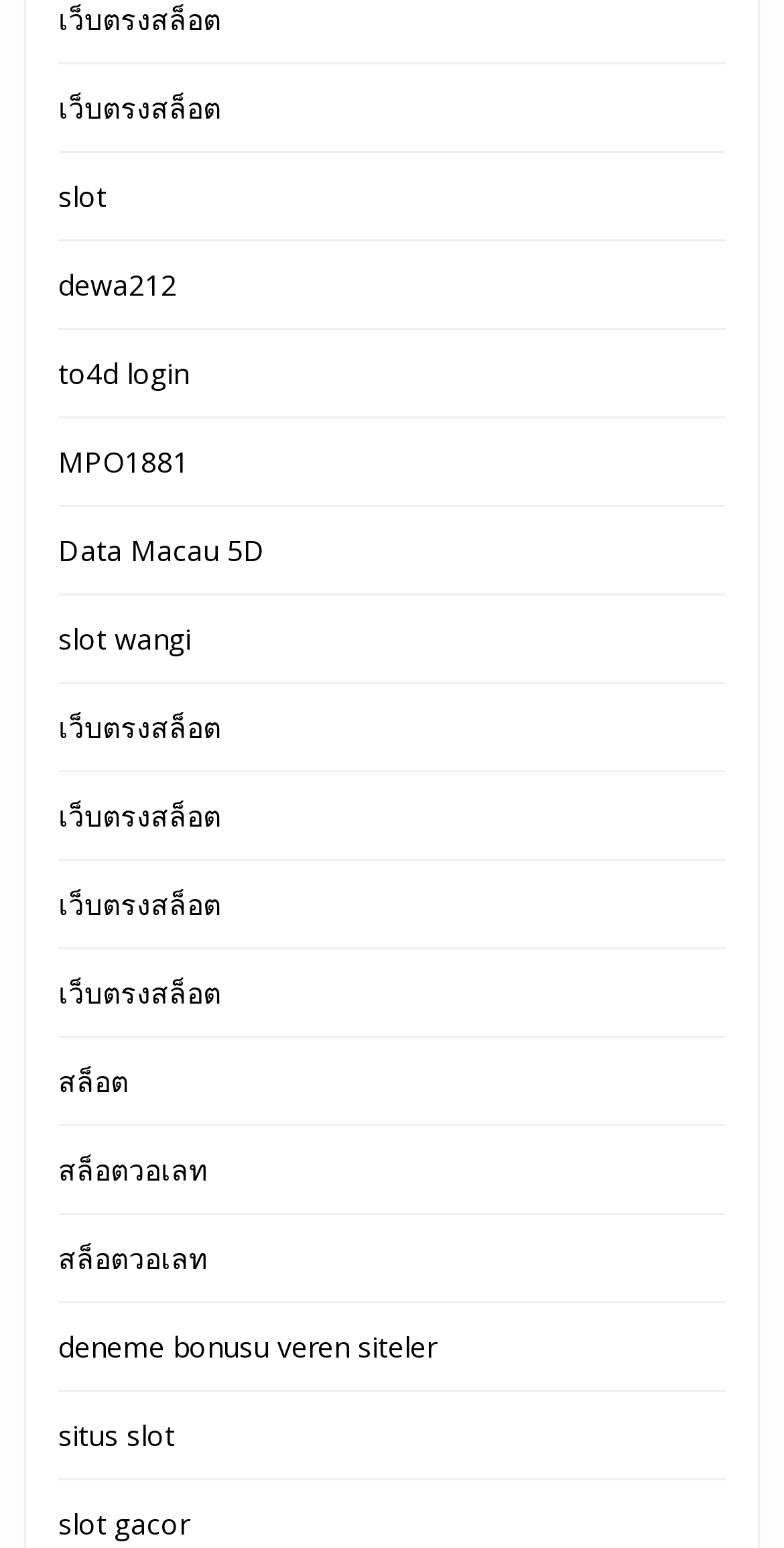Determine the bounding box coordinates of the clickable region to carry out the instruction: "click on เว็บตรงสล็อต link".

[0.074, 0.001, 0.282, 0.025]